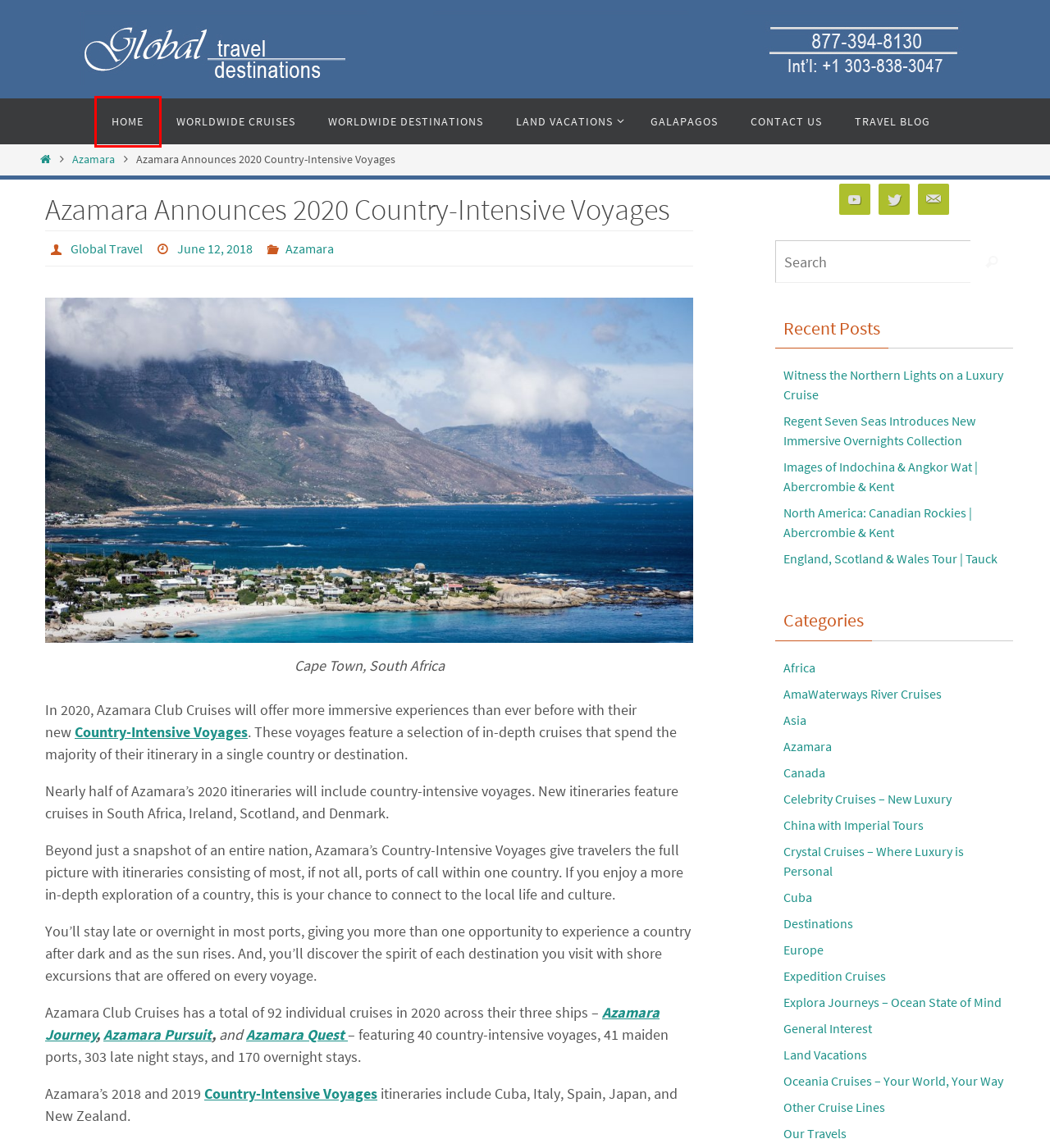Analyze the screenshot of a webpage with a red bounding box and select the webpage description that most accurately describes the new page resulting from clicking the element inside the red box. Here are the candidates:
A. Canada Archives - Global Travel Destinations
B. Worldwide Cruises - Global Travel Destinations
C. Images of Indochina & Angkor Wat | Abercrombie & Kent
D. Explora Journeys - Ocean State of Mind Archives - Global Travel Destinations
E. Worldwide Destinations - Global Travel Destinations
F. Azamara Archives - Global Travel Destinations
G. Global Travel Destinations - Your Destination for Travel
H. Regent Seven Seas Introduces New Immersive Overnights Collection %

G